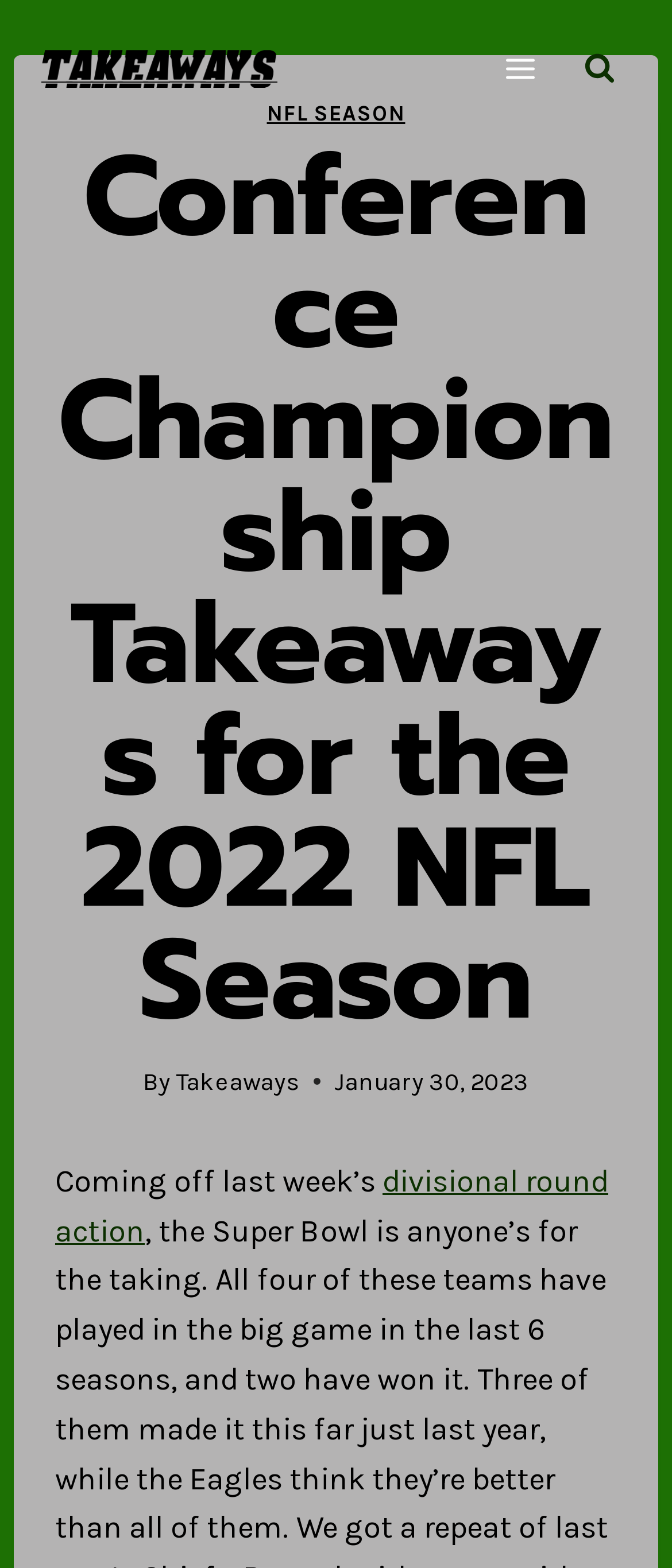Answer the question in a single word or phrase:
Who is the author of the article?

Not specified